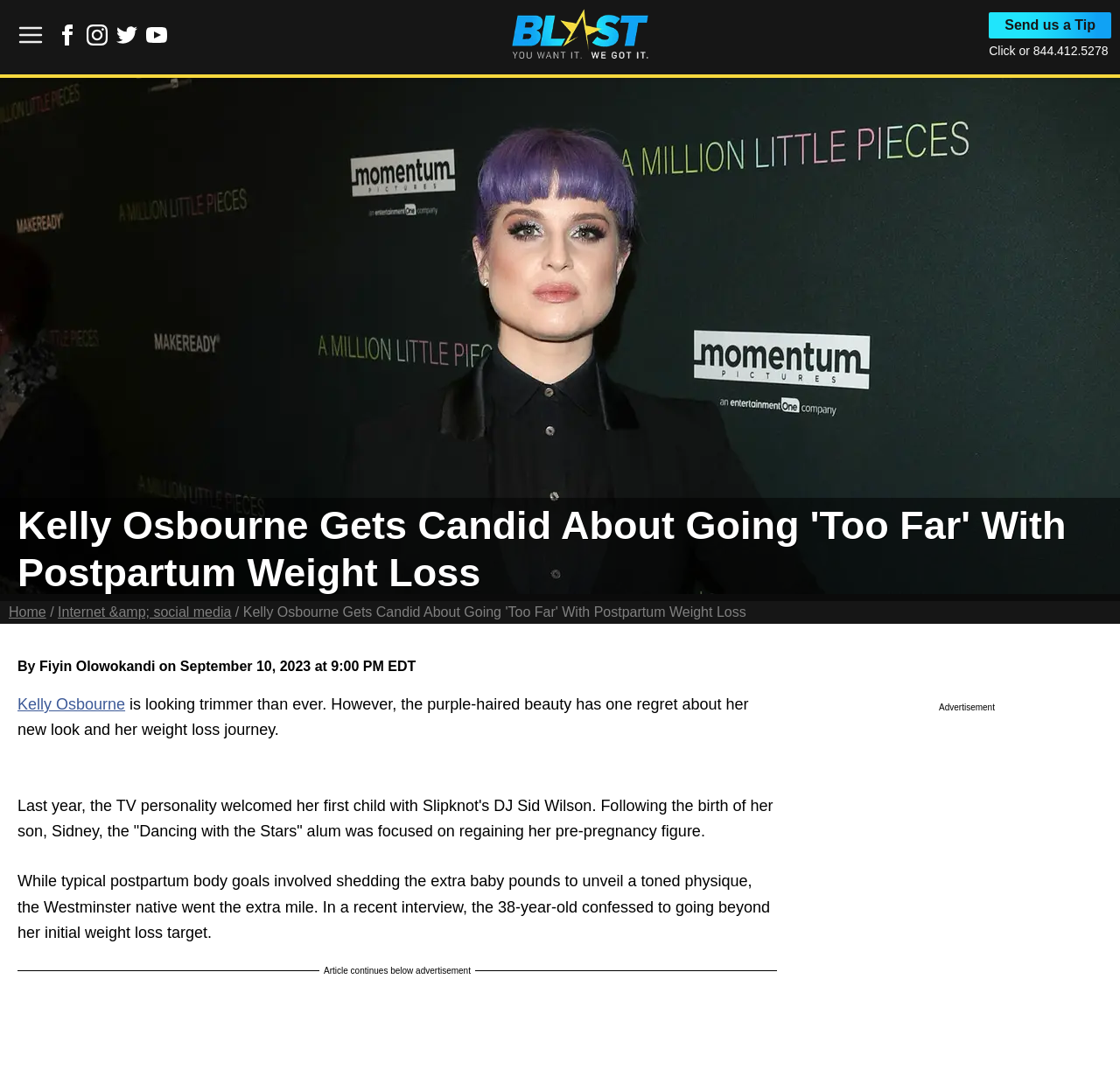Using the description: "Internet &amp; social media", determine the UI element's bounding box coordinates. Ensure the coordinates are in the format of four float numbers between 0 and 1, i.e., [left, top, right, bottom].

[0.052, 0.561, 0.207, 0.575]